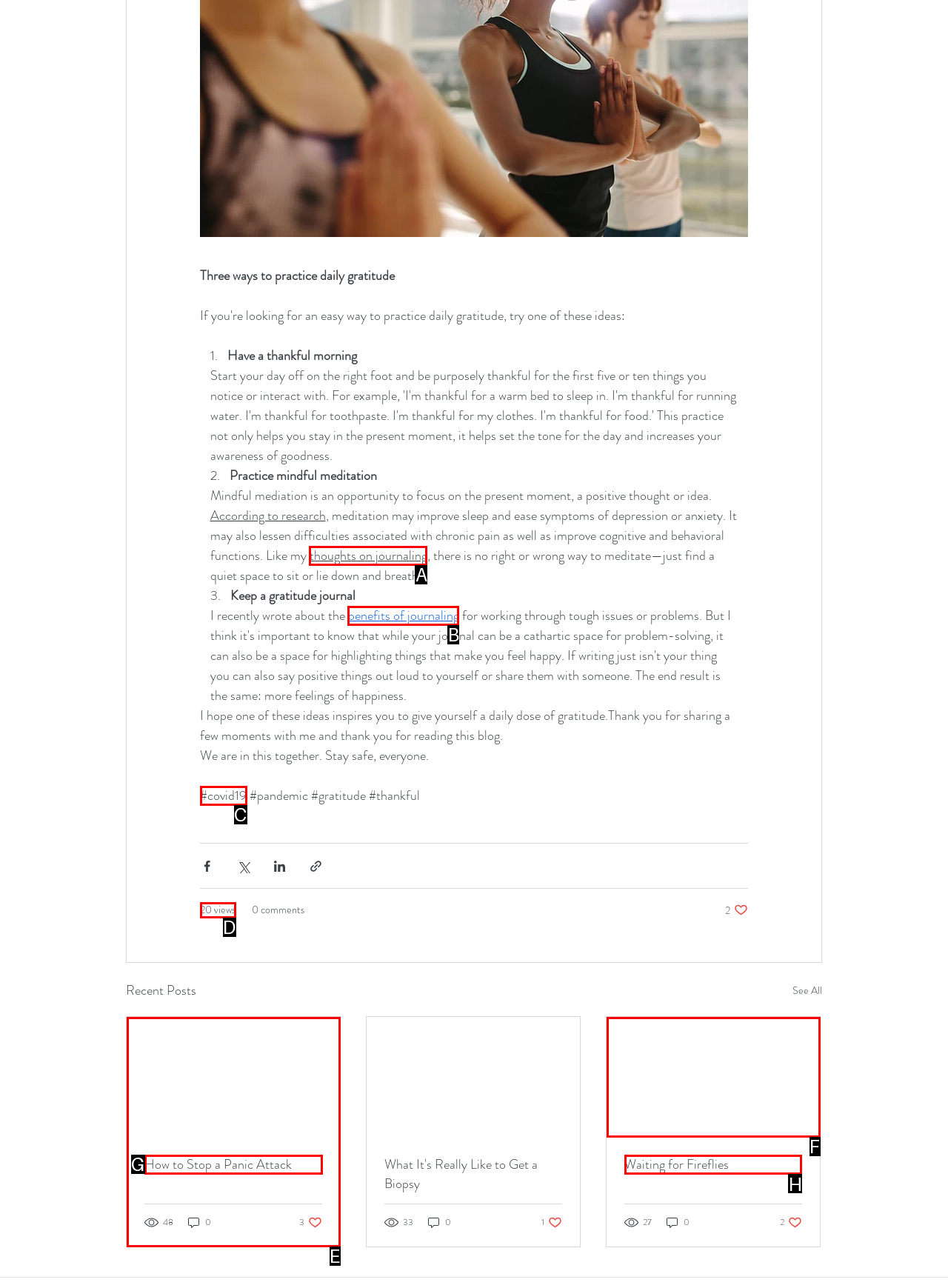Choose the HTML element to click for this instruction: View the recent post 'Waiting for Fireflies' Answer with the letter of the correct choice from the given options.

H